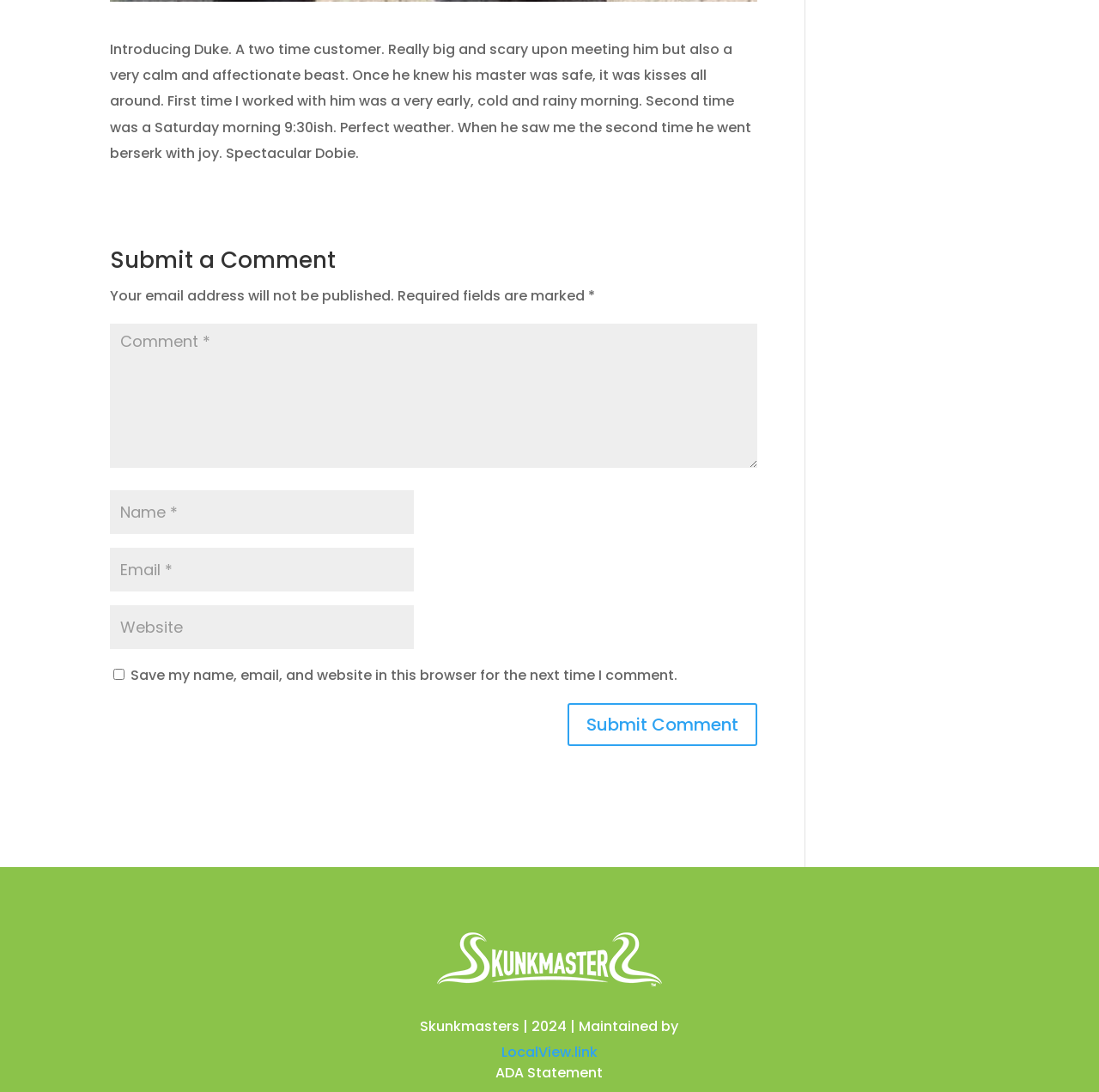Respond to the question below with a single word or phrase:
What is the link at the bottom of the webpage?

ADA Statement